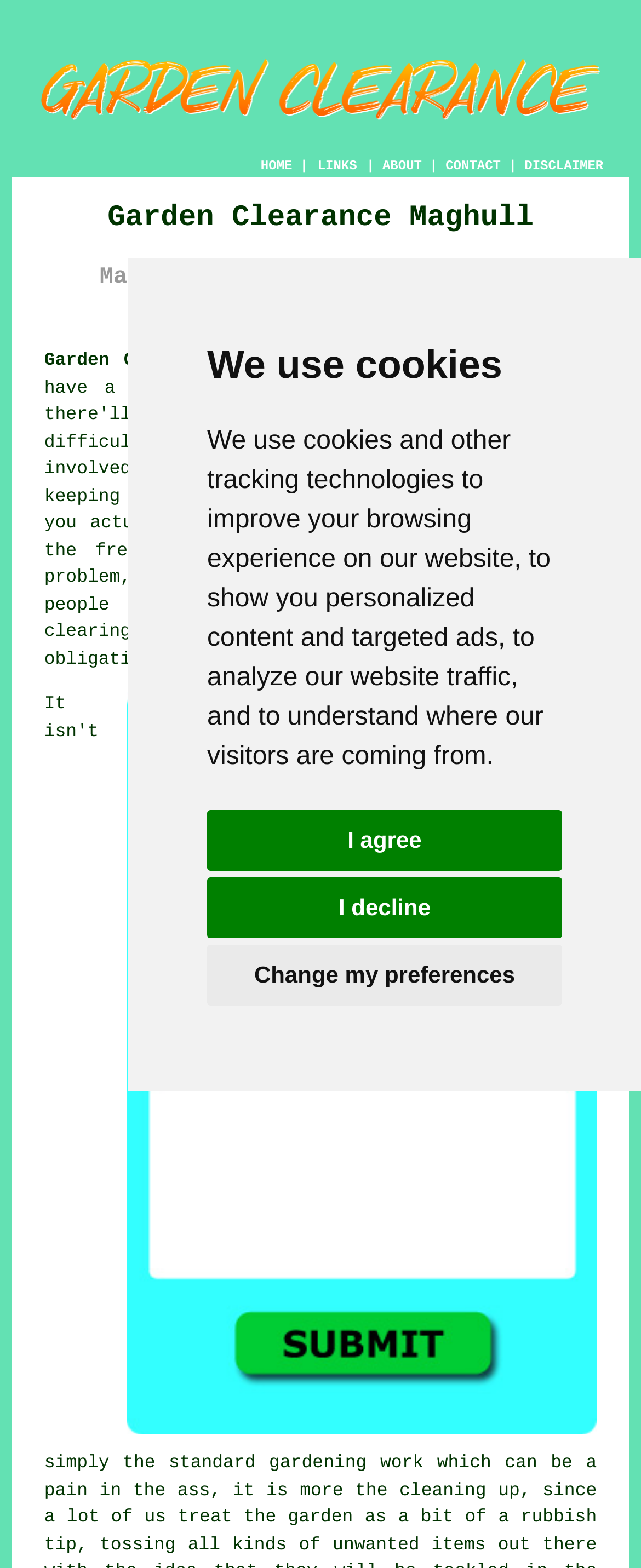Please determine the bounding box coordinates for the element that should be clicked to follow these instructions: "Load more news".

None